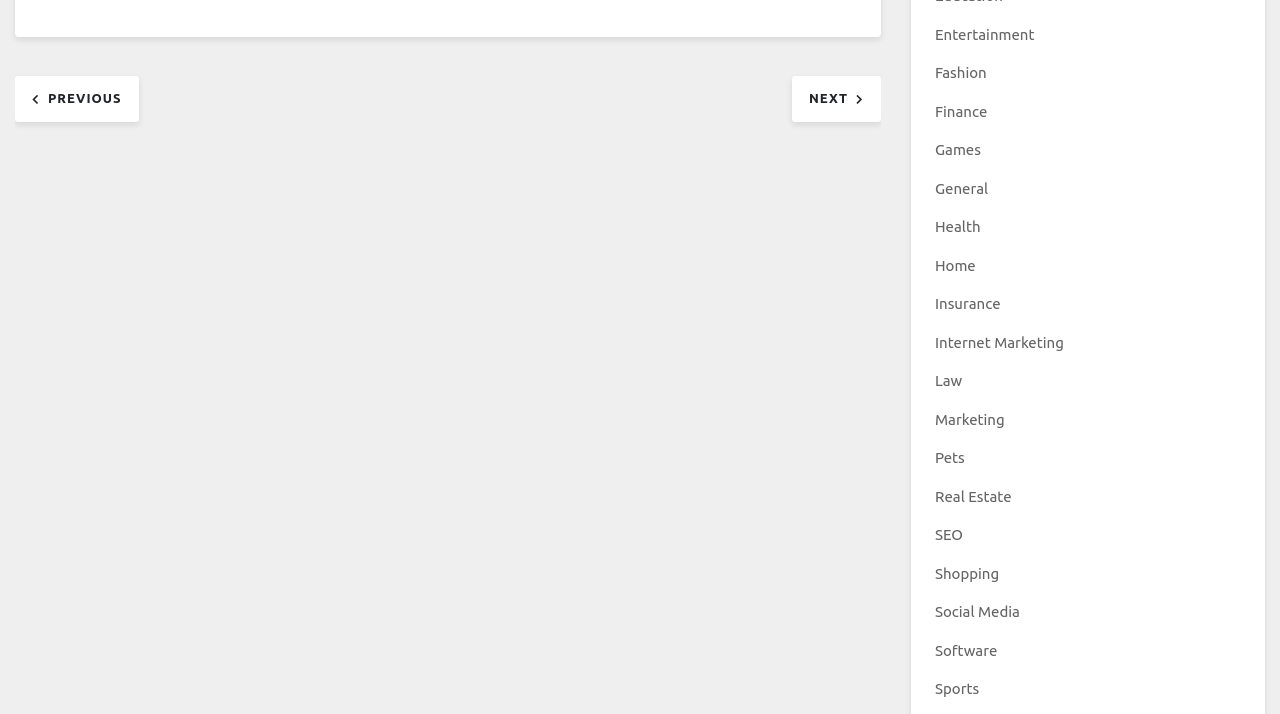Find the bounding box coordinates of the clickable area required to complete the following action: "go to previous post".

[0.012, 0.124, 0.108, 0.149]